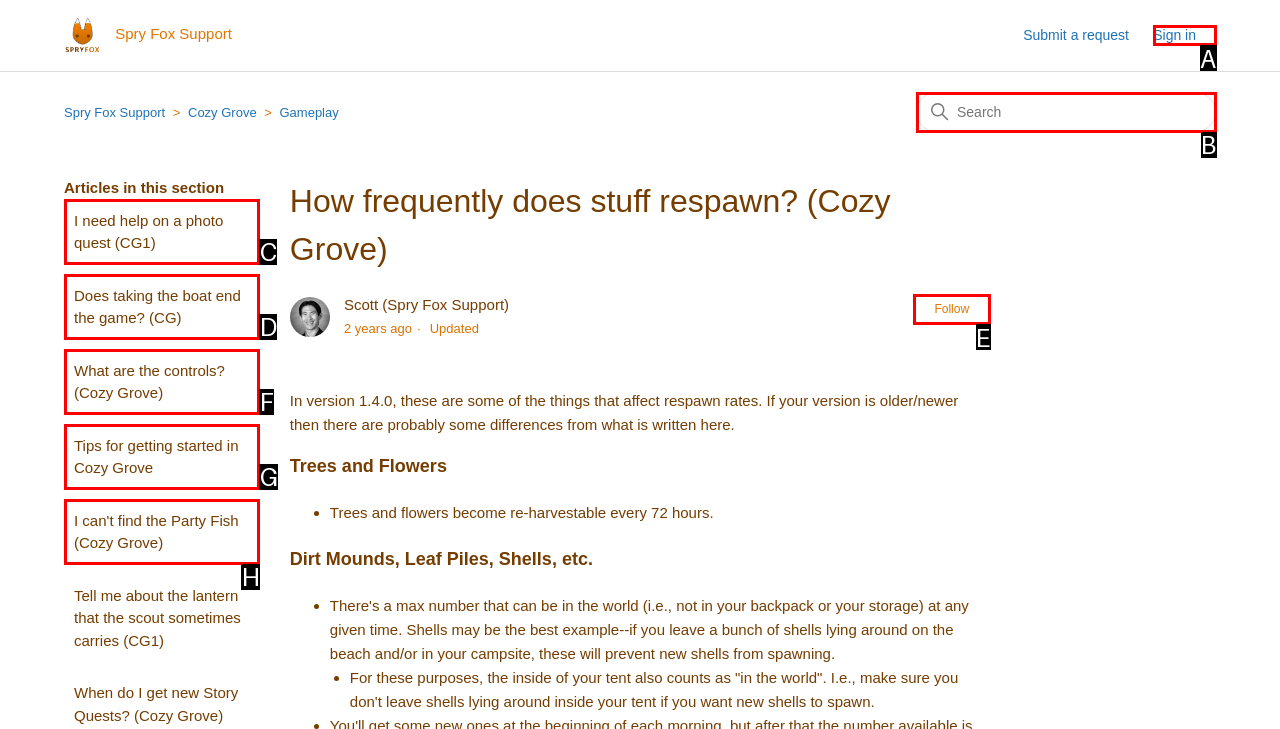Indicate which UI element needs to be clicked to fulfill the task: Click the HOME link
Answer with the letter of the chosen option from the available choices directly.

None